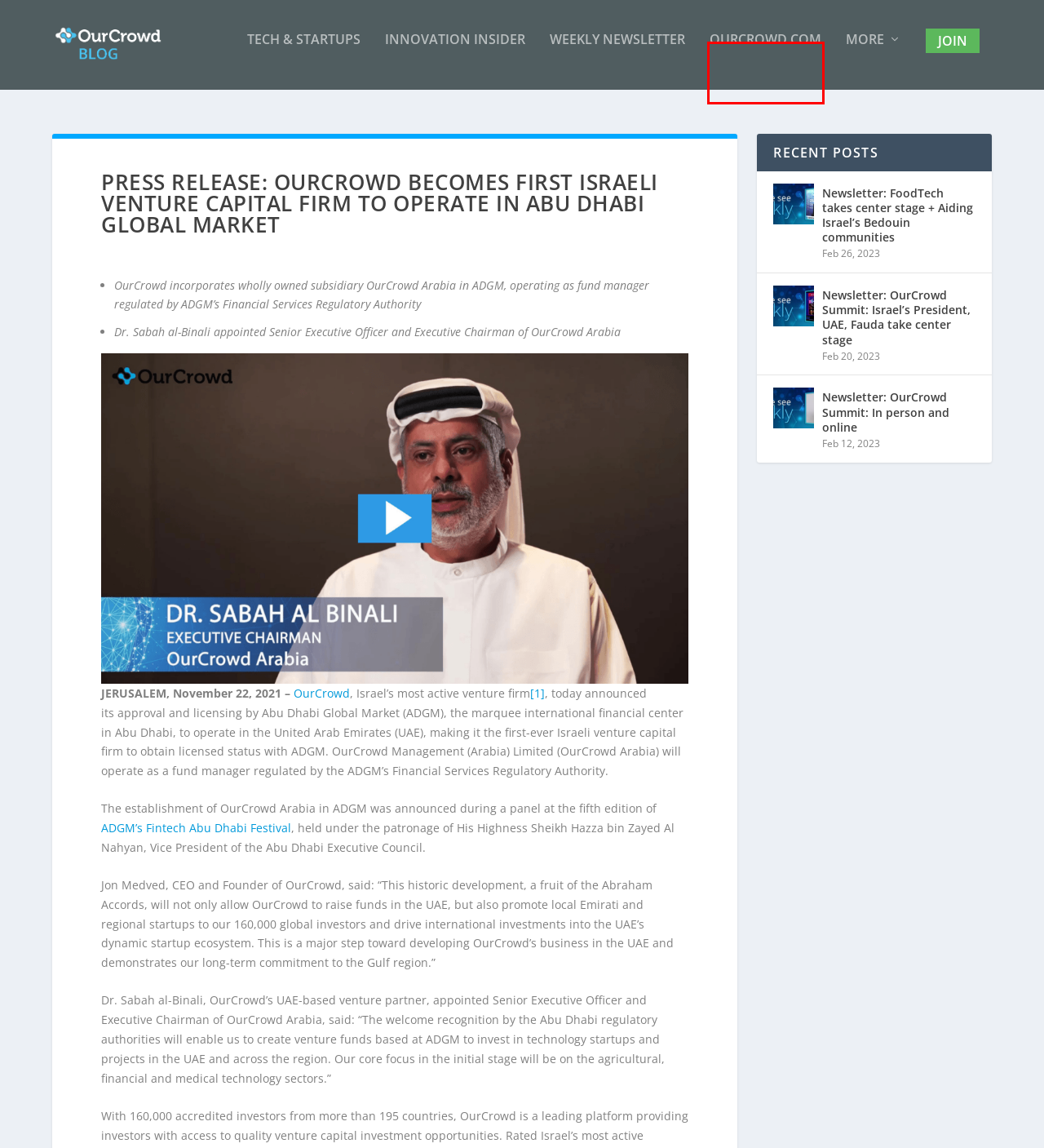You have a screenshot of a webpage with a red bounding box highlighting a UI element. Your task is to select the best webpage description that corresponds to the new webpage after clicking the element. Here are the descriptions:
A. Newsletter: FoodTech takes center stage + Aiding Israel’s Bedouin communities % OurCrowd Blog
B. Tech & Startups Archives - OurCrowd Blog
C. Innovation Insider Archives - OurCrowd Blog
D. OurCrowd Blog - A better way to invest in startups.
E. Newsletter: OurCrowd Summit: In person and online % OurCrowd Blog
F. OurCrowd Signup
G. Investing in the Future: Startup and Venture Capital Investments | OurCrowd
H. Newsletter: OurCrowd Summit: Israel’s President, UAE, Fauda take center stage % OurCrowd Blog

G